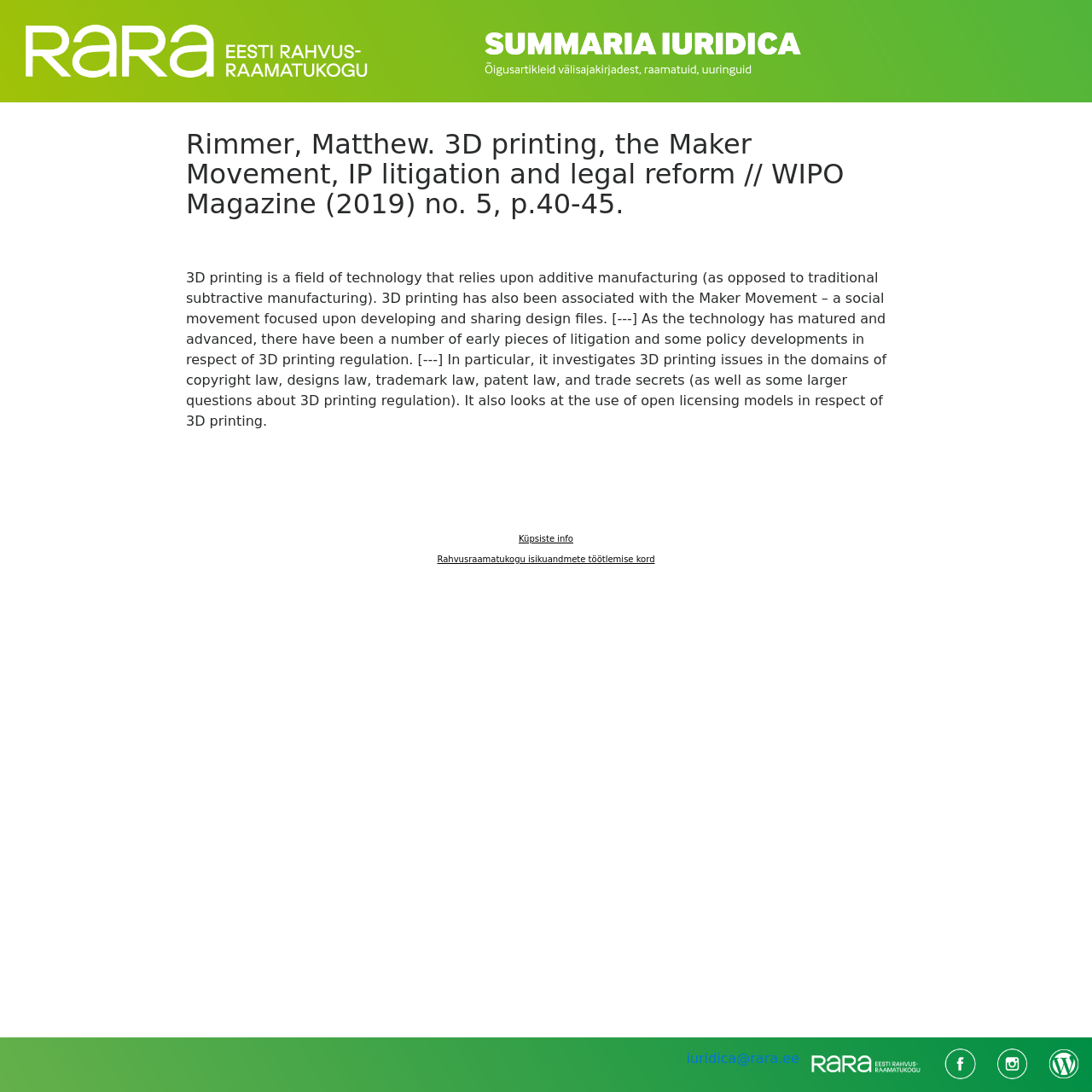What is the author of the article?
Using the image, answer in one word or phrase.

Matthew Rimmer